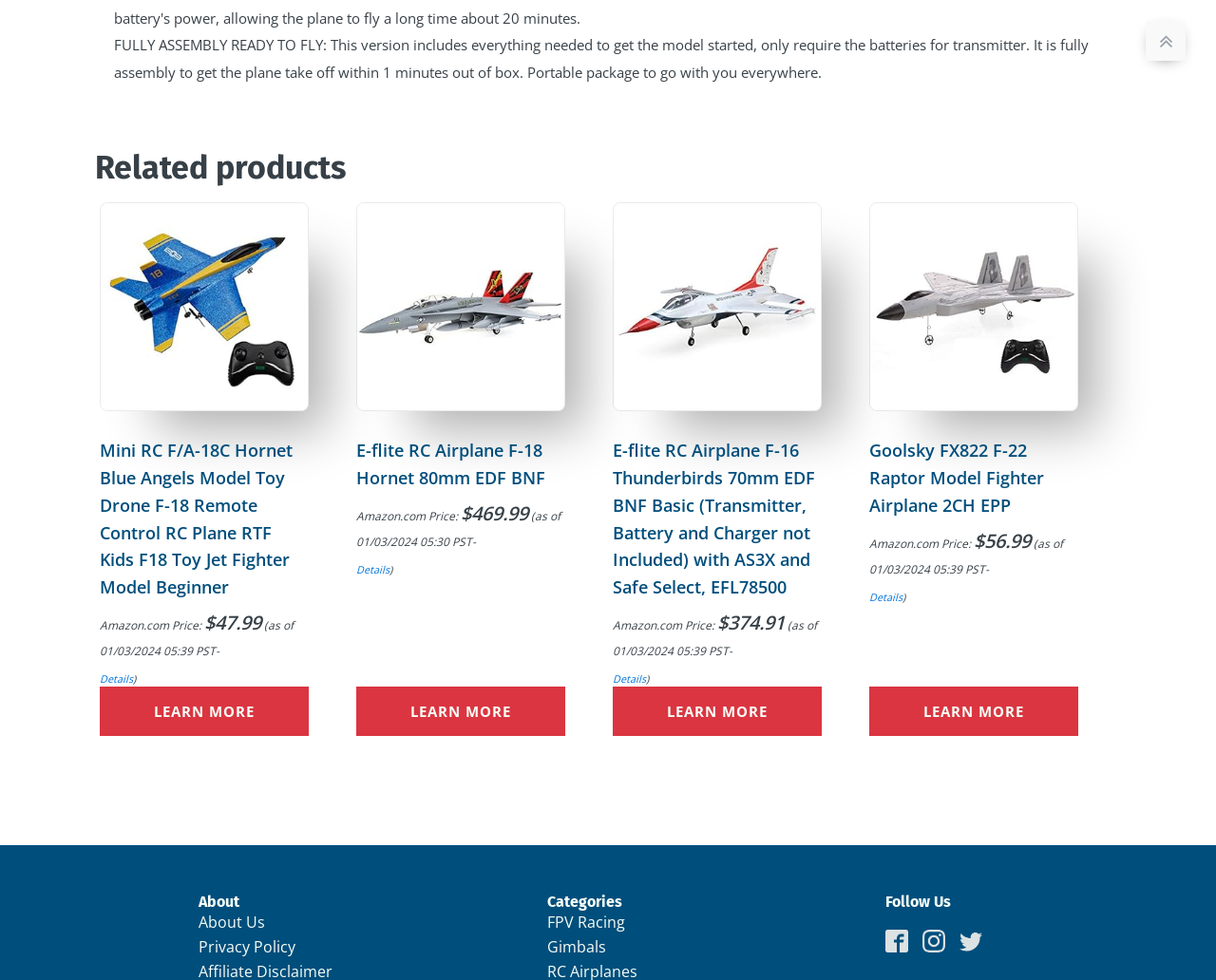Please find the bounding box coordinates of the element that must be clicked to perform the given instruction: "Go to the About Us page". The coordinates should be four float numbers from 0 to 1, i.e., [left, top, right, bottom].

[0.164, 0.93, 0.218, 0.954]